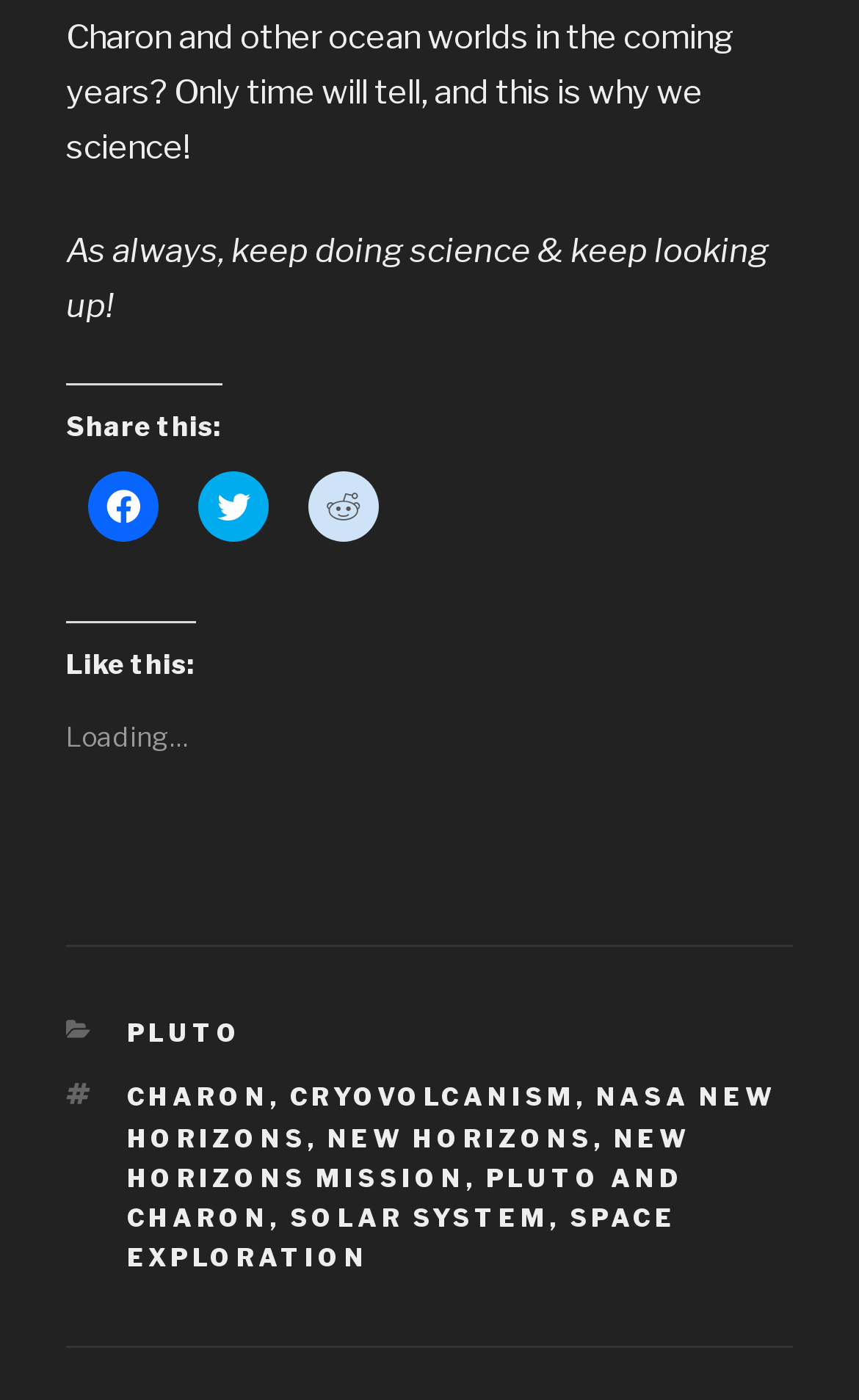Determine the bounding box coordinates for the region that must be clicked to execute the following instruction: "Click on CRYOVOLCANISM".

[0.337, 0.773, 0.671, 0.795]